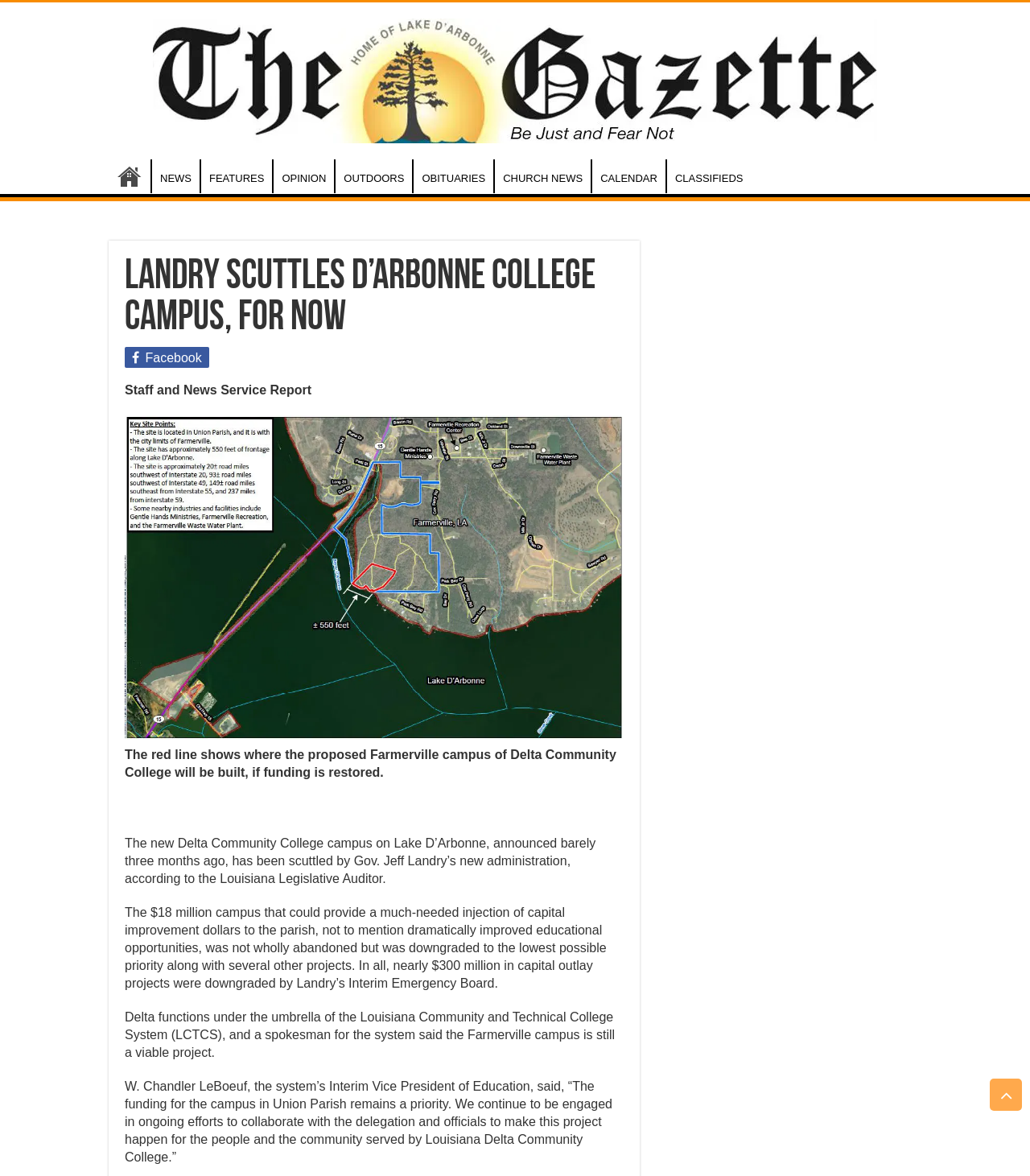Provide your answer to the question using just one word or phrase: What is the name of the system under which Delta Community College functions?

LCTCS